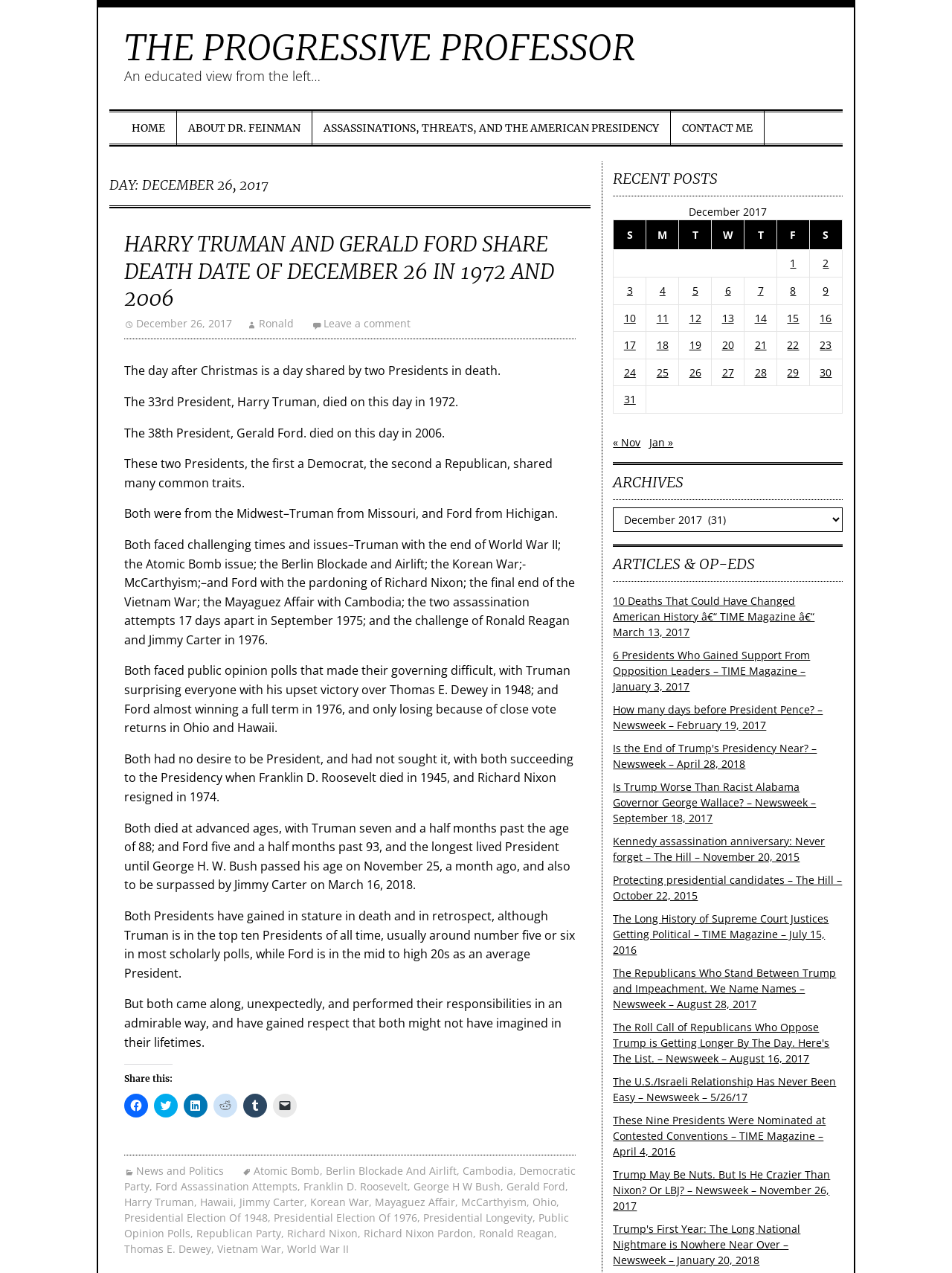What is the topic of the article?
We need a detailed and meticulous answer to the question.

The article discusses the coincidence of two Presidents, Harry Truman and Gerald Ford, dying on the same date, December 26, and compares their lives and presidencies.